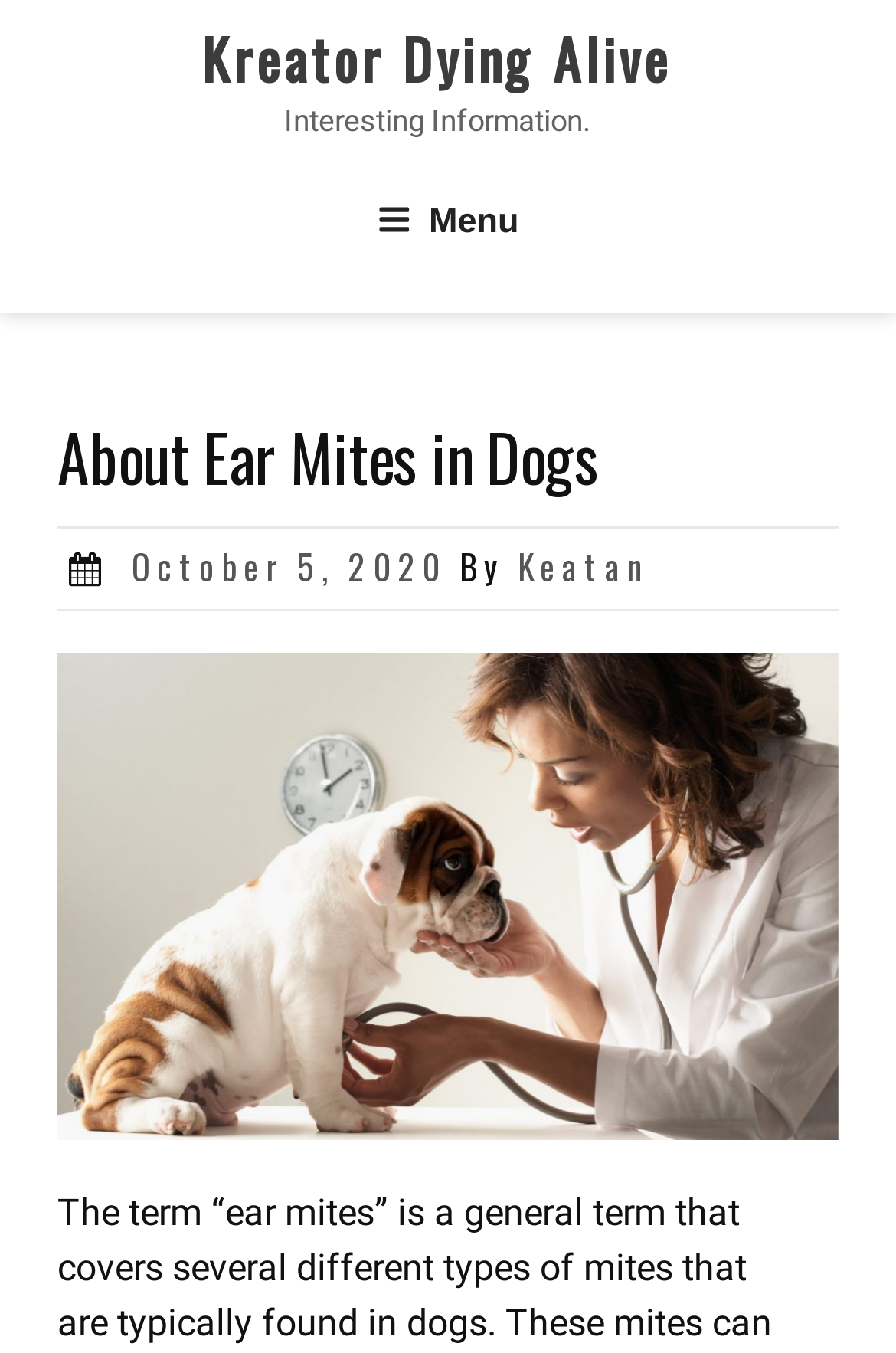Please find and generate the text of the main heading on the webpage.

About Ear Mites in Dogs